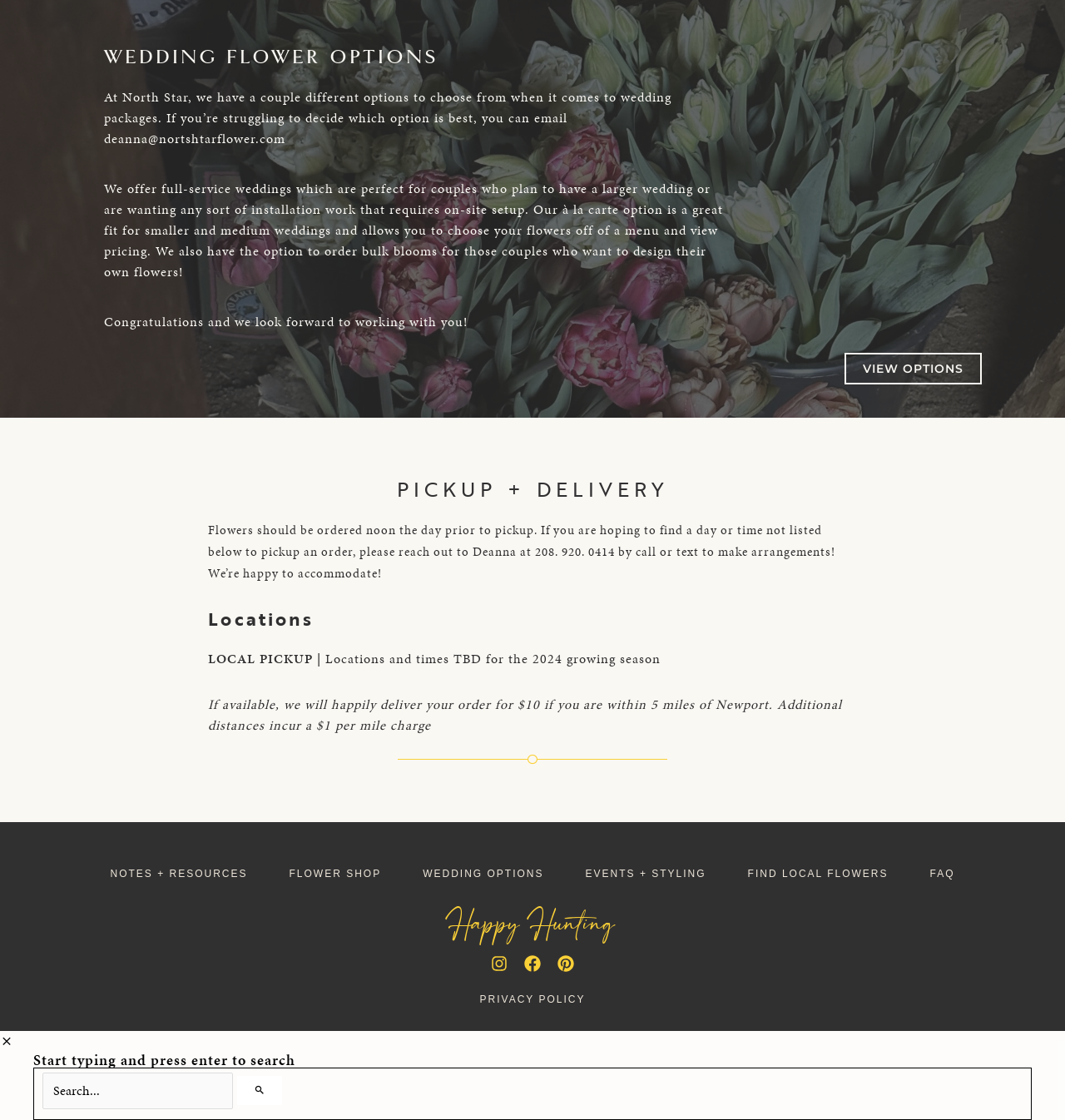Determine the bounding box coordinates for the element that should be clicked to follow this instruction: "read new stories". The coordinates should be given as four float numbers between 0 and 1, in the format [left, top, right, bottom].

None